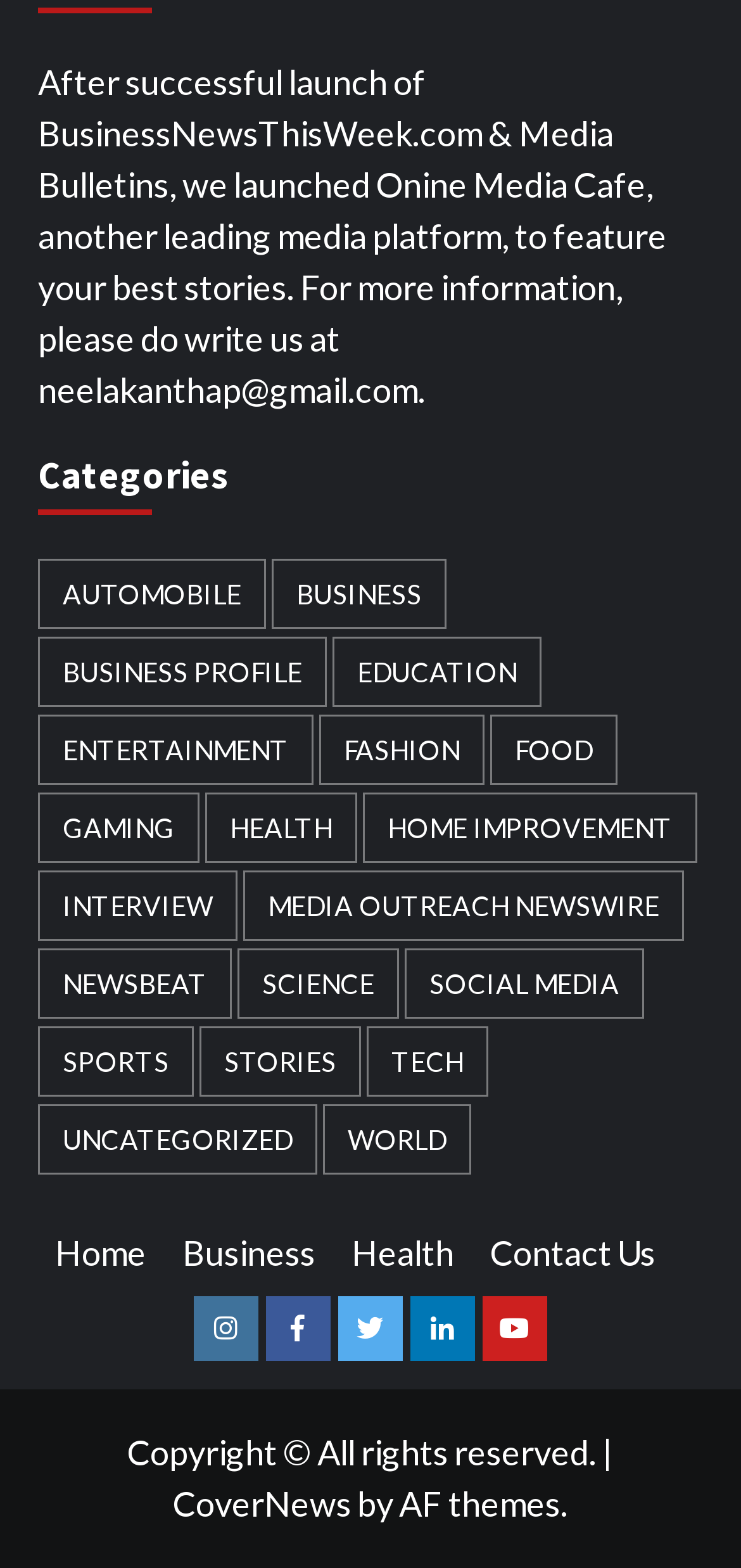Please specify the bounding box coordinates of the region to click in order to perform the following instruction: "View About us page".

None